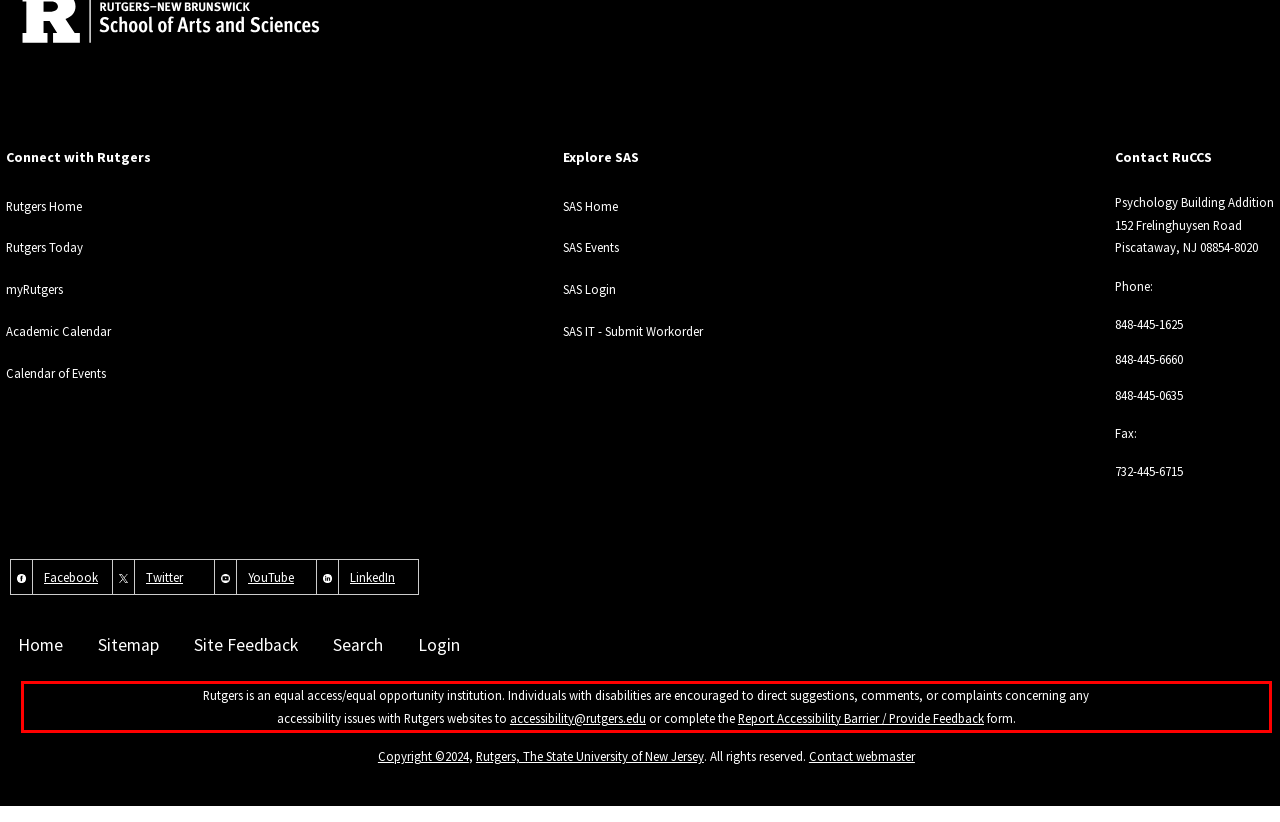You have a webpage screenshot with a red rectangle surrounding a UI element. Extract the text content from within this red bounding box.

Rutgers is an equal access/equal opportunity institution. Individuals with disabilities are encouraged to direct suggestions, comments, or complaints concerning any accessibility issues with Rutgers websites to accessibility@rutgers.edu or complete the Report Accessibility Barrier / Provide Feedback form.